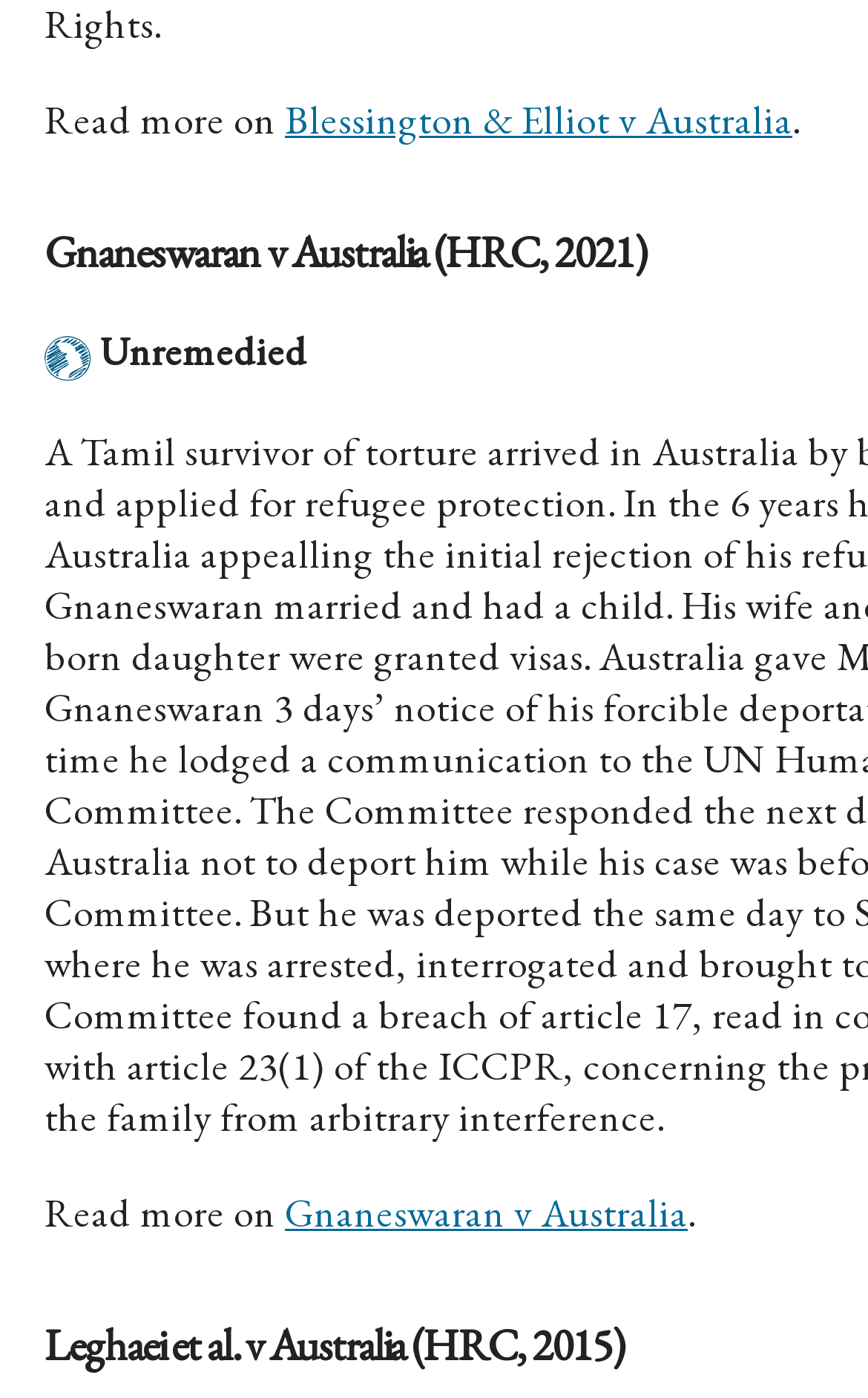Identify the bounding box coordinates for the UI element described as: "Gnaneswaran v Australia".

[0.328, 0.848, 0.792, 0.885]